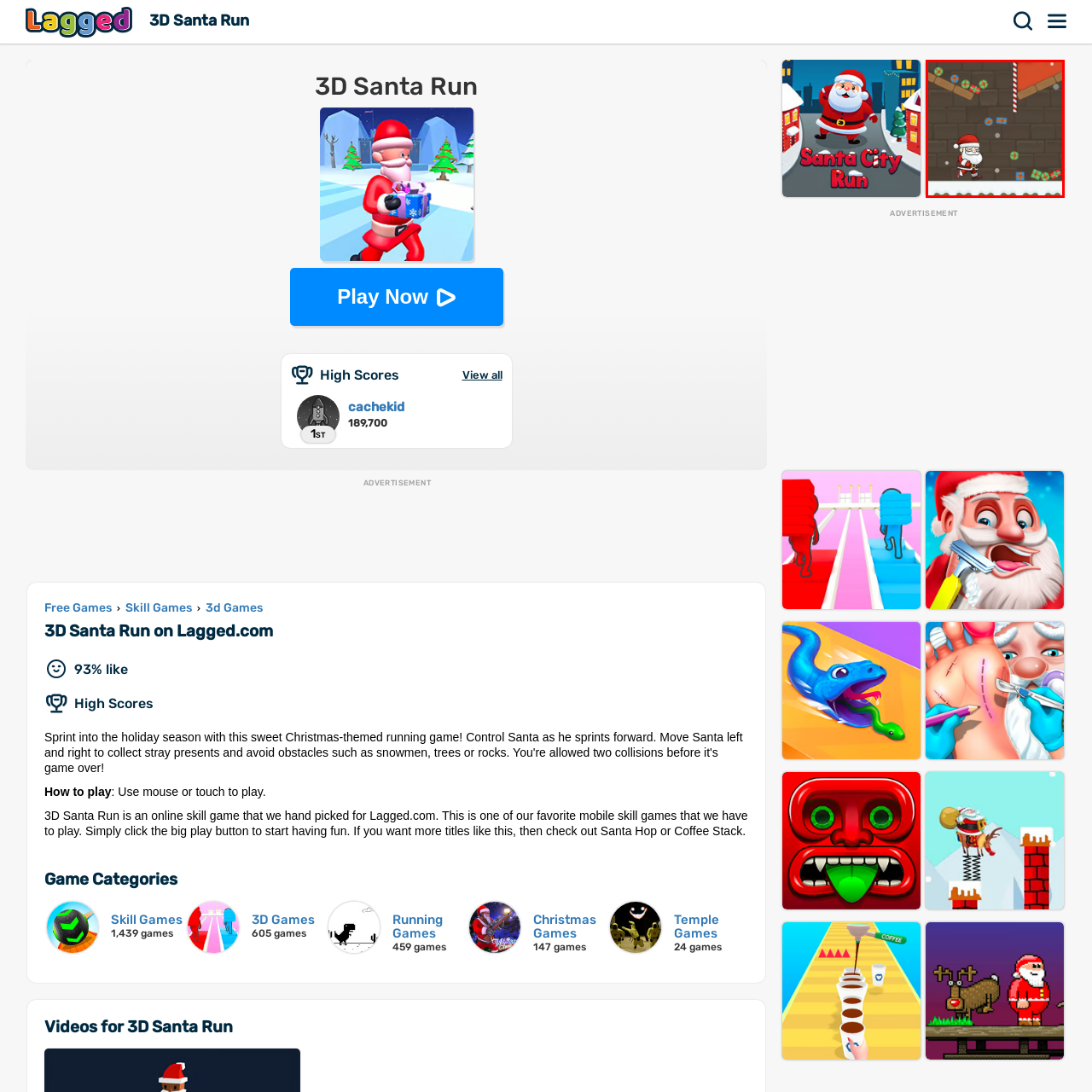Focus on the content inside the red-outlined area of the image and answer the ensuing question in detail, utilizing the information presented: What is scattered throughout the scene?

The image depicts a festive landscape with a cheerful backdrop, and upon closer inspection, it can be seen that gifts and candy canes are scattered throughout the scene, adding to the whimsical and playful atmosphere of the game.